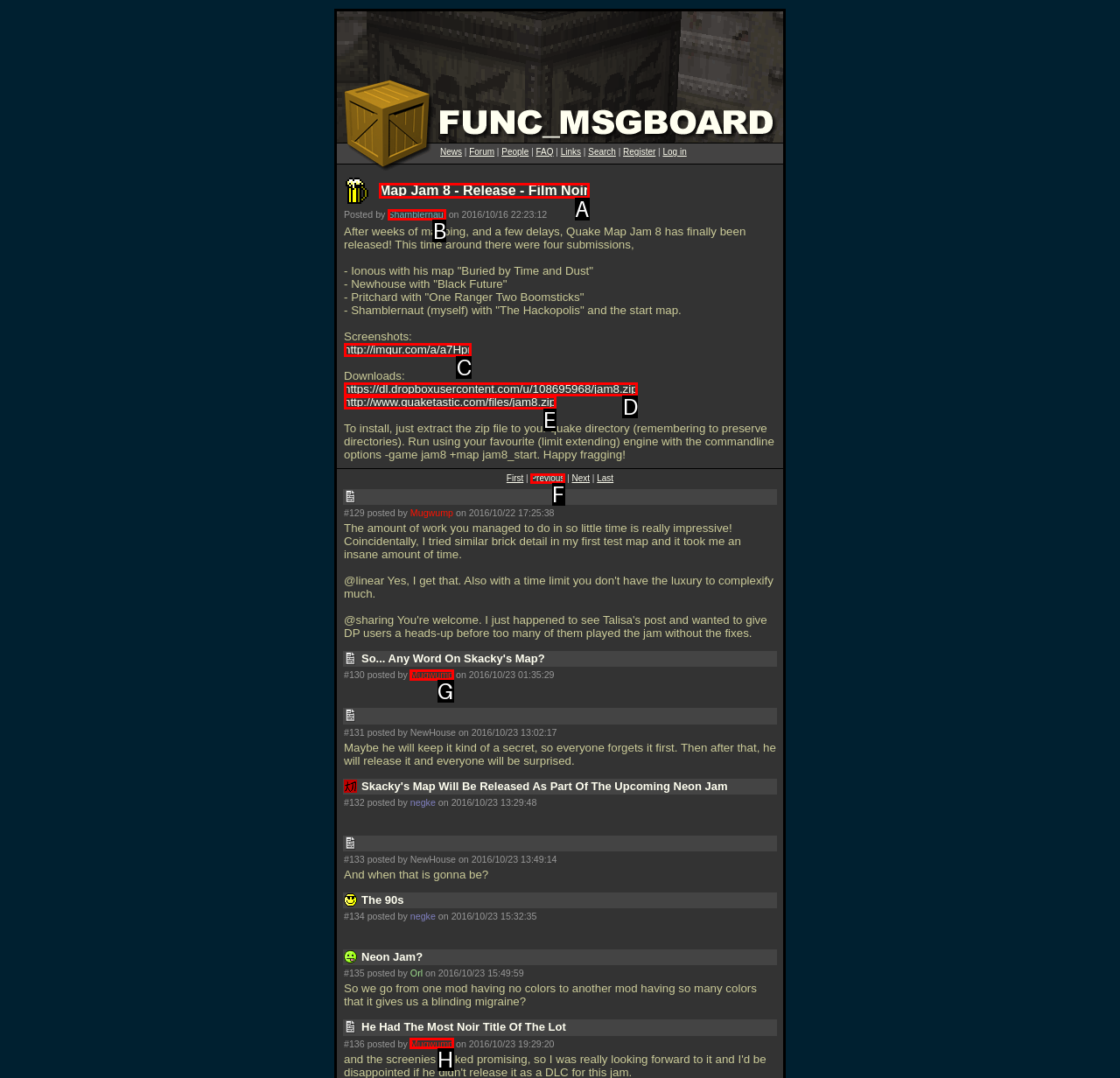Choose the letter of the UI element that aligns with the following description: Shamblernaut
State your answer as the letter from the listed options.

B